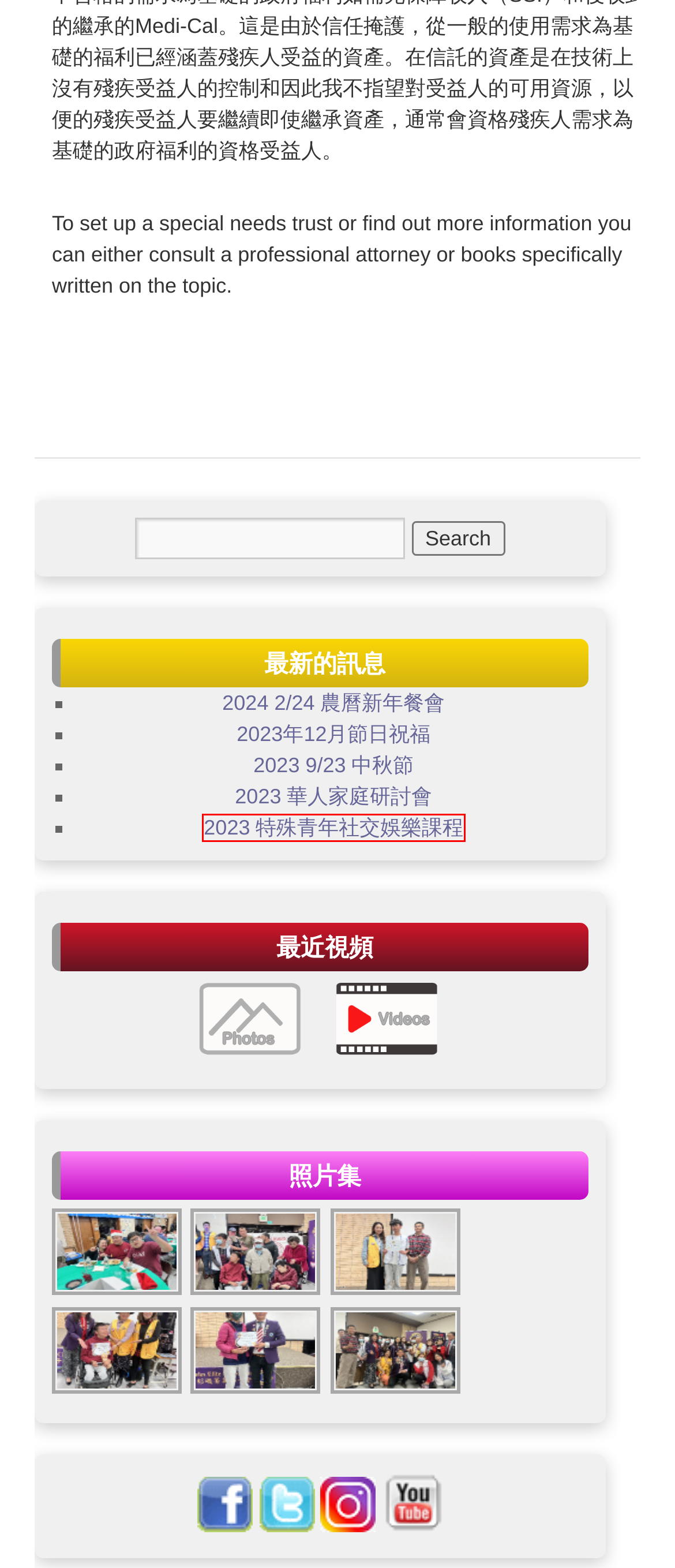You are provided with a screenshot of a webpage containing a red rectangle bounding box. Identify the webpage description that best matches the new webpage after the element in the bounding box is clicked. Here are the potential descriptions:
A. 2023年12月節日祝福 |
B. 2023 6/24 家長資家長資訊會議#4 |
C. 2023 9/23 中秋節 |
D. 2023 4/2 華人家庭研討會 2023 #3 |
E. 2024 2/24 農曆新年餐會 |
F. 幫助方式 |
G. 2023 特殊青年社交娛樂課程 |
H. 2023 華人家庭研討會 |

G